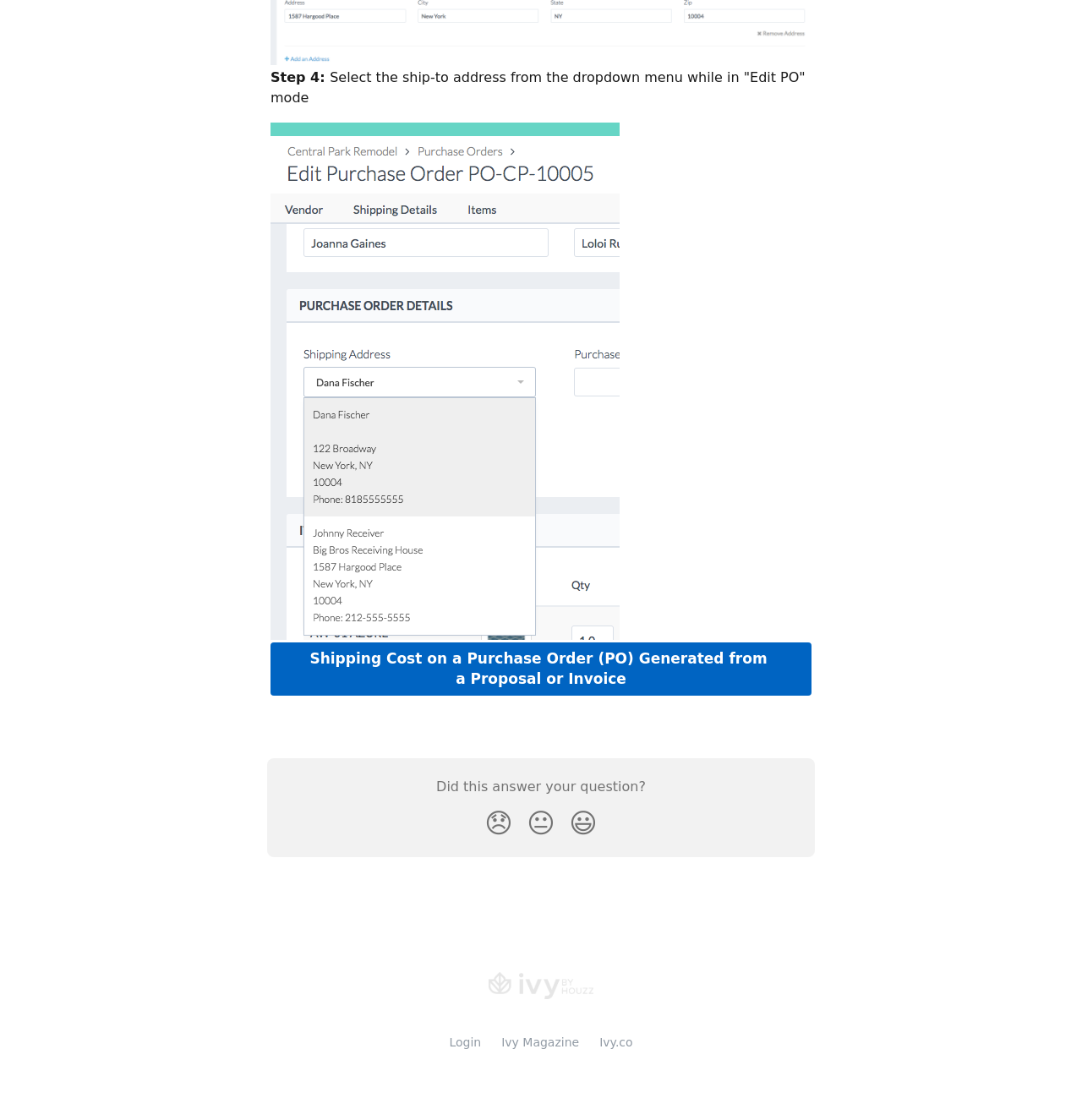Identify the bounding box coordinates of the region I need to click to complete this instruction: "Click the 'Disappointed Reaction' button".

[0.441, 0.715, 0.48, 0.757]